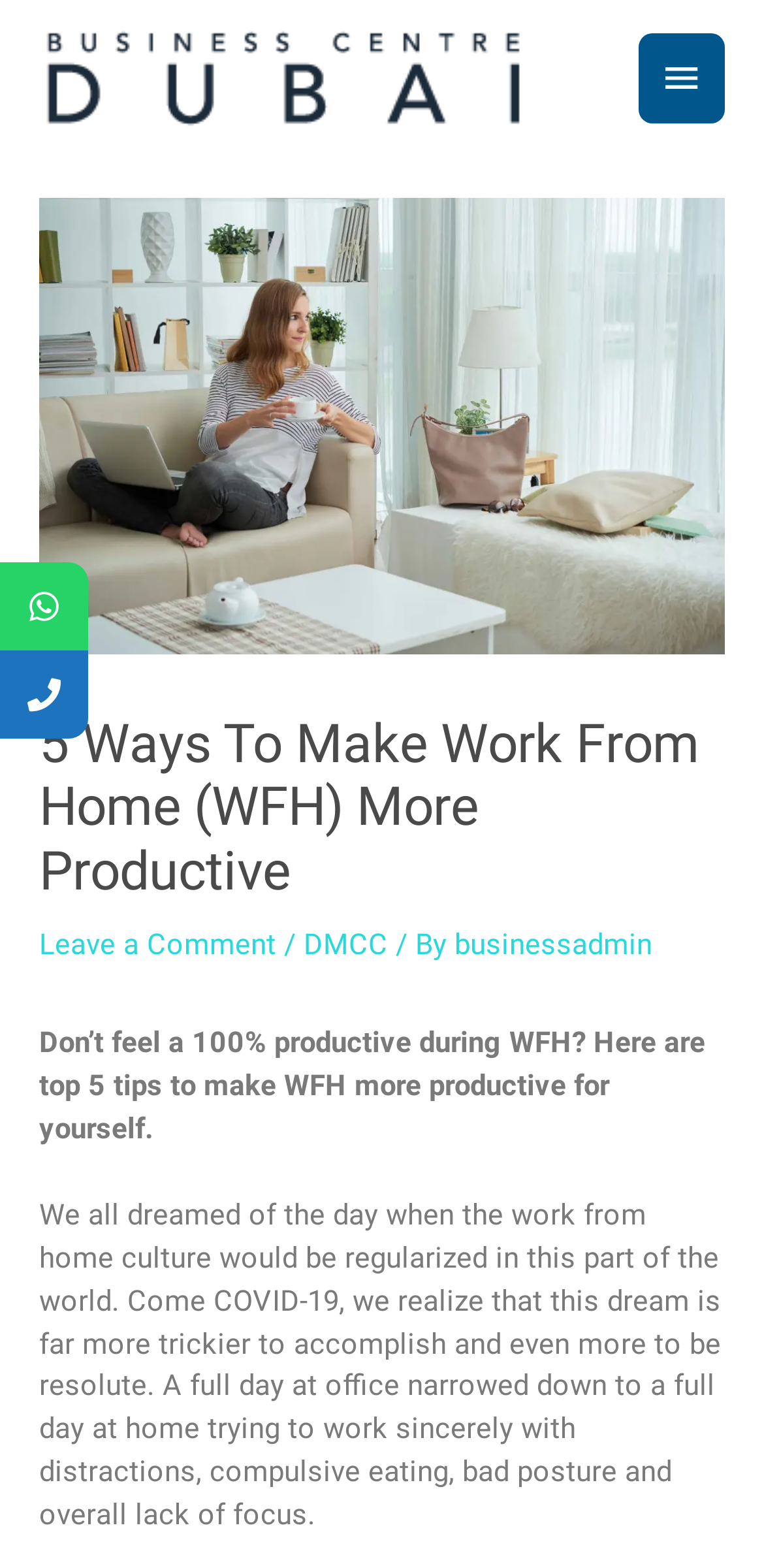What is the logo of the business center?
We need a detailed and meticulous answer to the question.

The logo of the business center is located at the top left corner of the webpage, and it is an image with the text 'Businesscentre Logo'.